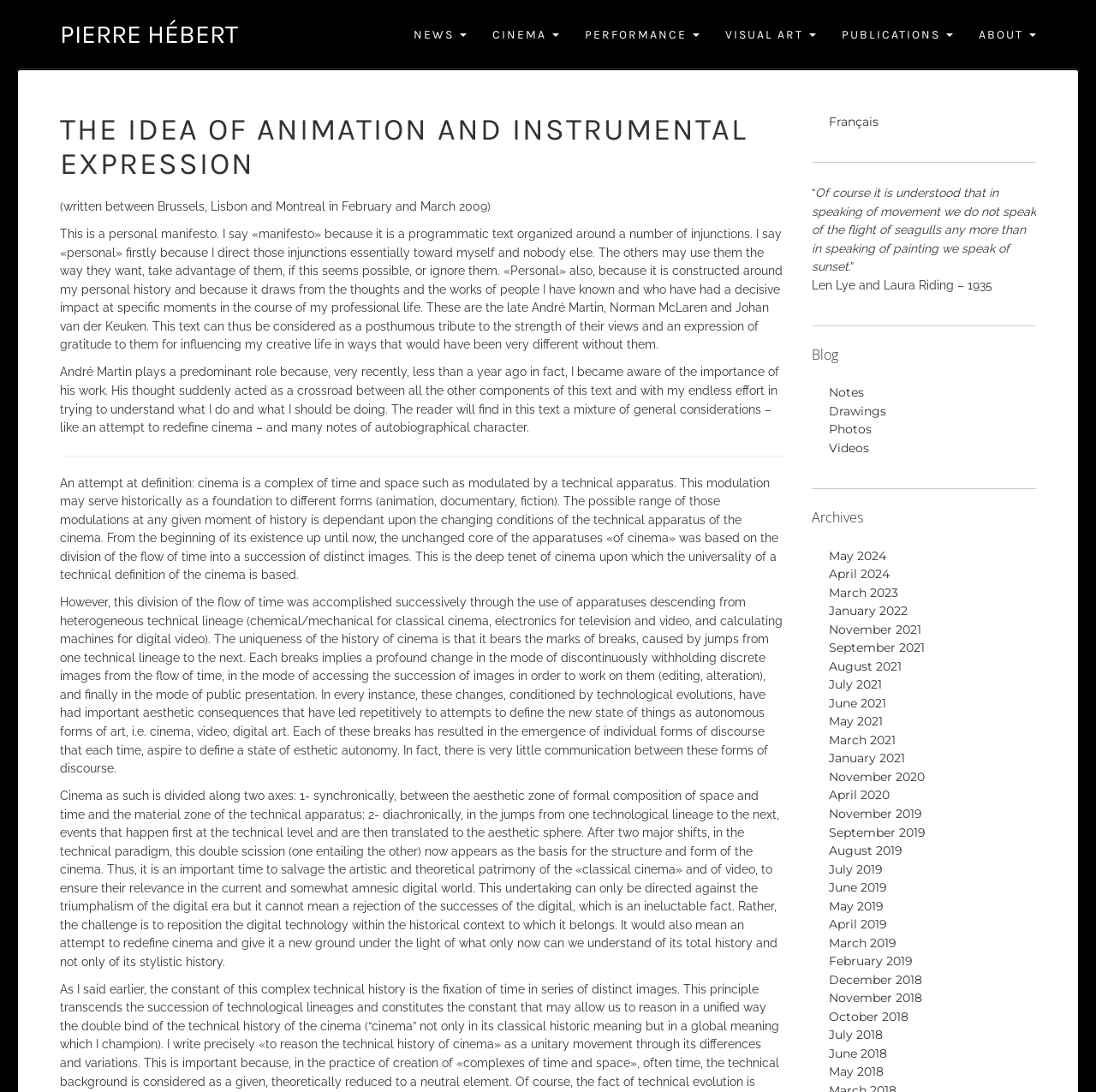Give an extensive and precise description of the webpage.

The webpage is about Pierre Hébert, an artist who explores the idea of animation and instrumental expression. At the top of the page, there are seven links: "PIERRE HÉBERT", "NEWS", "CINEMA", "PERFORMANCE", "VISUAL ART", "PUBLICATIONS", and "ABOUT". 

Below these links, there is a header with the title "THE IDEA OF ANIMATION AND INSTRUMENTAL EXPRESSION". This is followed by a personal manifesto written by Pierre Hébert, which is a programmatic text organized around a number of injunctions. The text is divided into several paragraphs, each discussing different aspects of animation and instrumental expression.

To the right of the header, there is a link to a French version of the page, labeled "Français". Below the manifesto, there are several quotes and references to other artists, including Len Lye and Laura Riding.

Further down the page, there are three sections: "Blog", "Archives", and a list of links to specific months and years, ranging from May 2024 to July 2018. These links likely lead to blog posts or archives of Pierre Hébert's work.